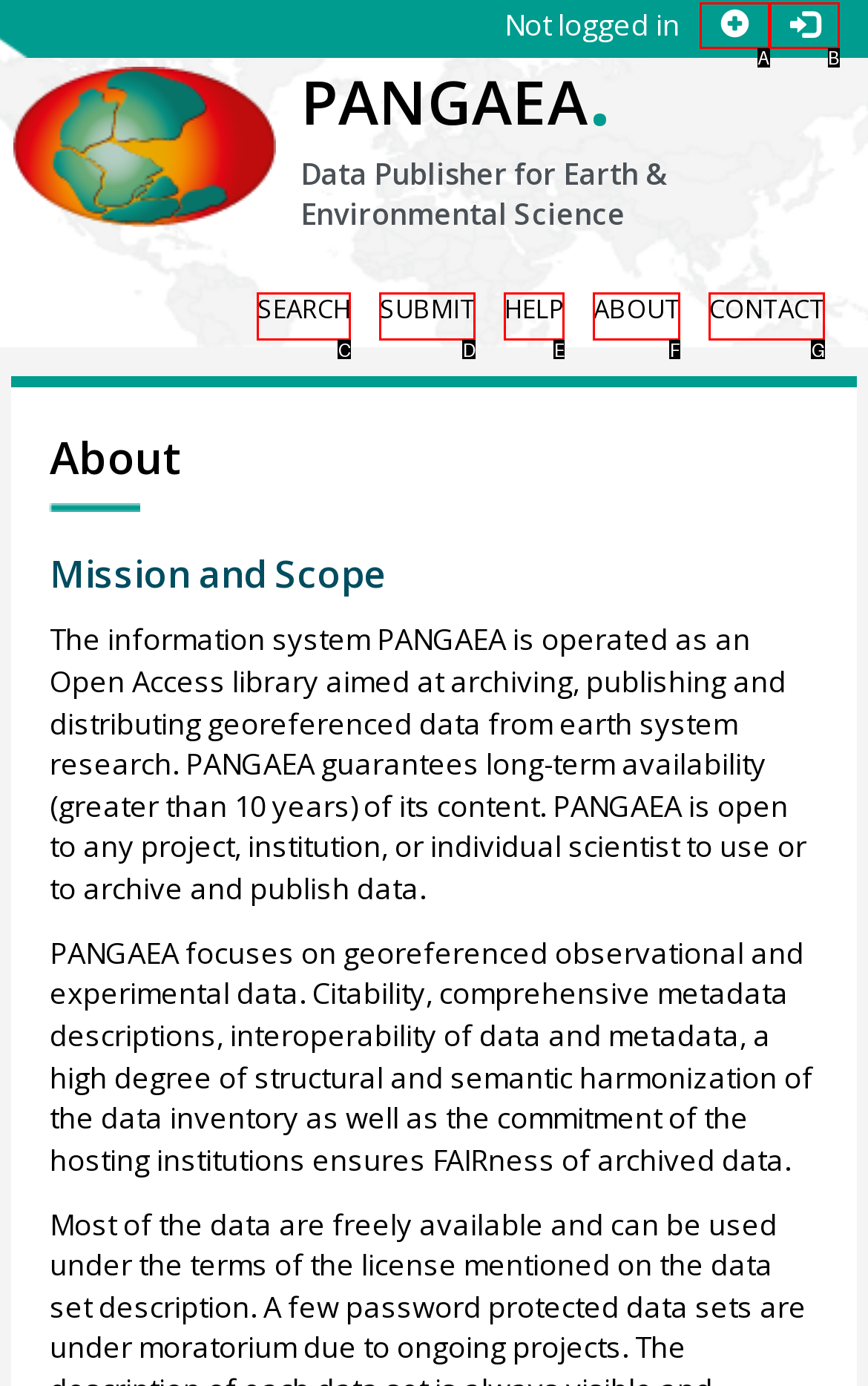Select the HTML element that matches the description: About
Respond with the letter of the correct choice from the given options directly.

F